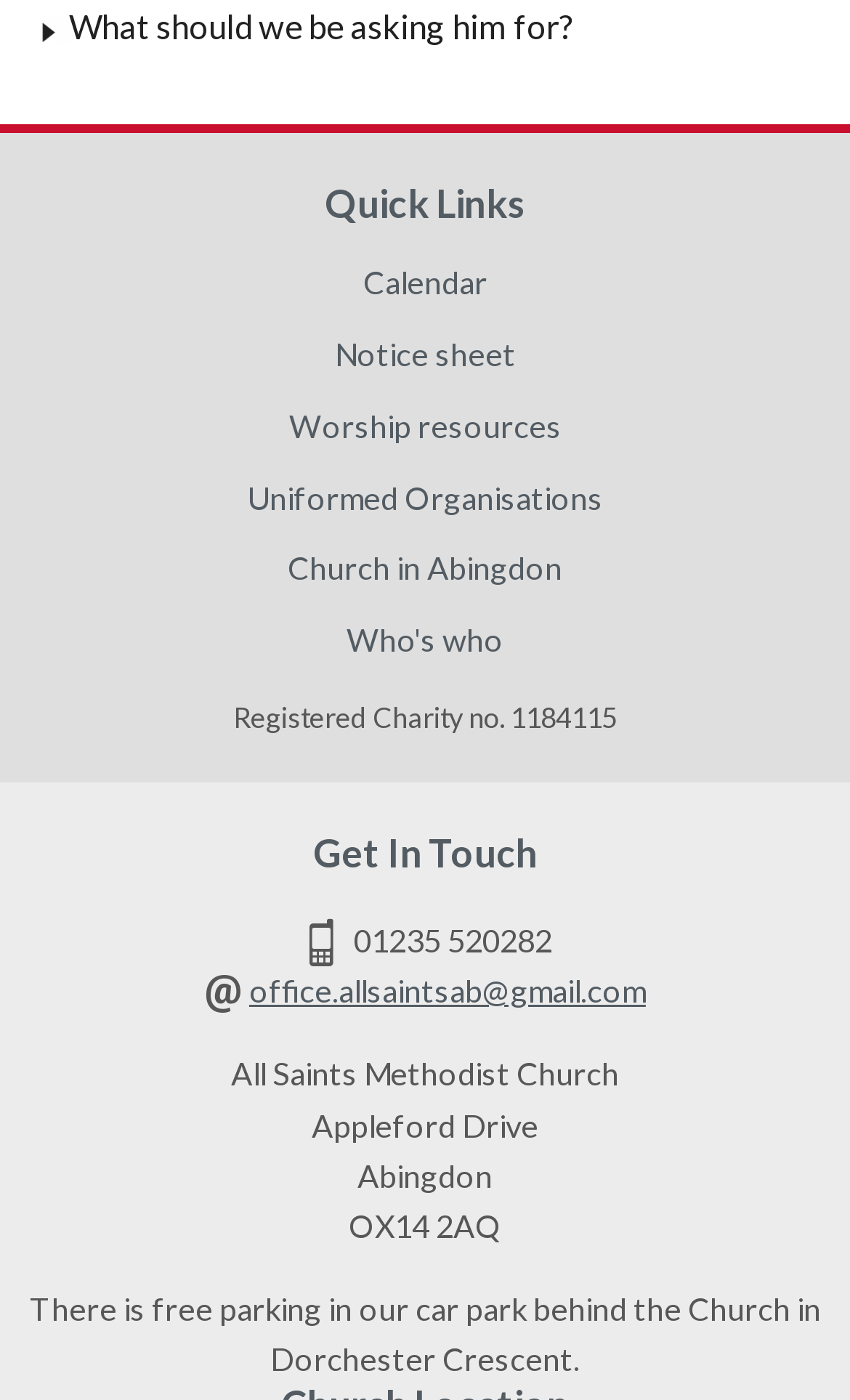Please determine the bounding box coordinates for the UI element described here. Use the format (top-left x, top-left y, bottom-right x, bottom-right y) with values bounded between 0 and 1: Uniformed Organisations

[0.0, 0.343, 1.0, 0.395]